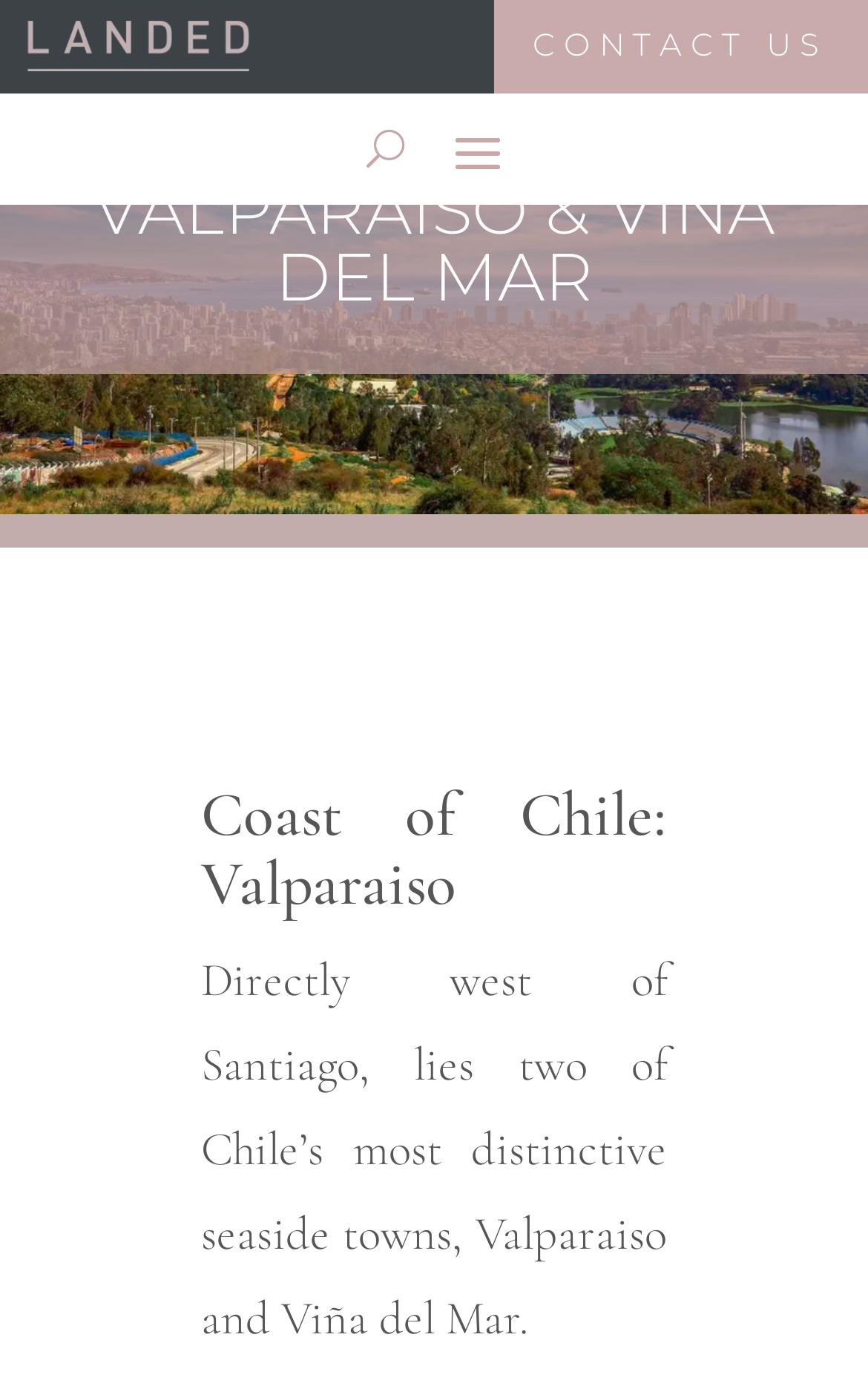How many seaside towns are mentioned?
Refer to the screenshot and deliver a thorough answer to the question presented.

The meta description mentions 'two of Chile's most distinctive seaside towns, Valparaiso and Viña del Mar.'